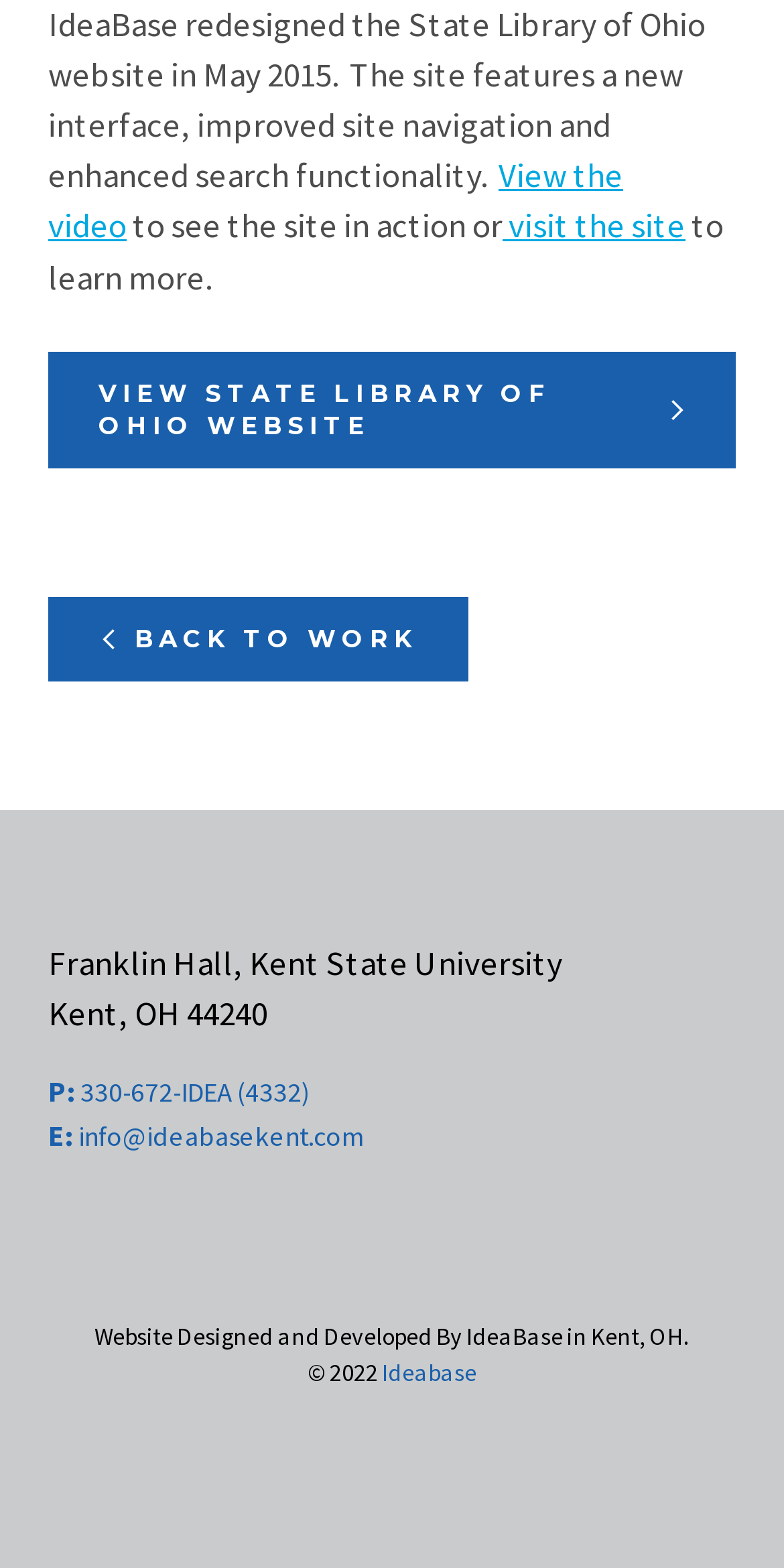Answer in one word or a short phrase: 
What is the name of the university mentioned?

Kent State University